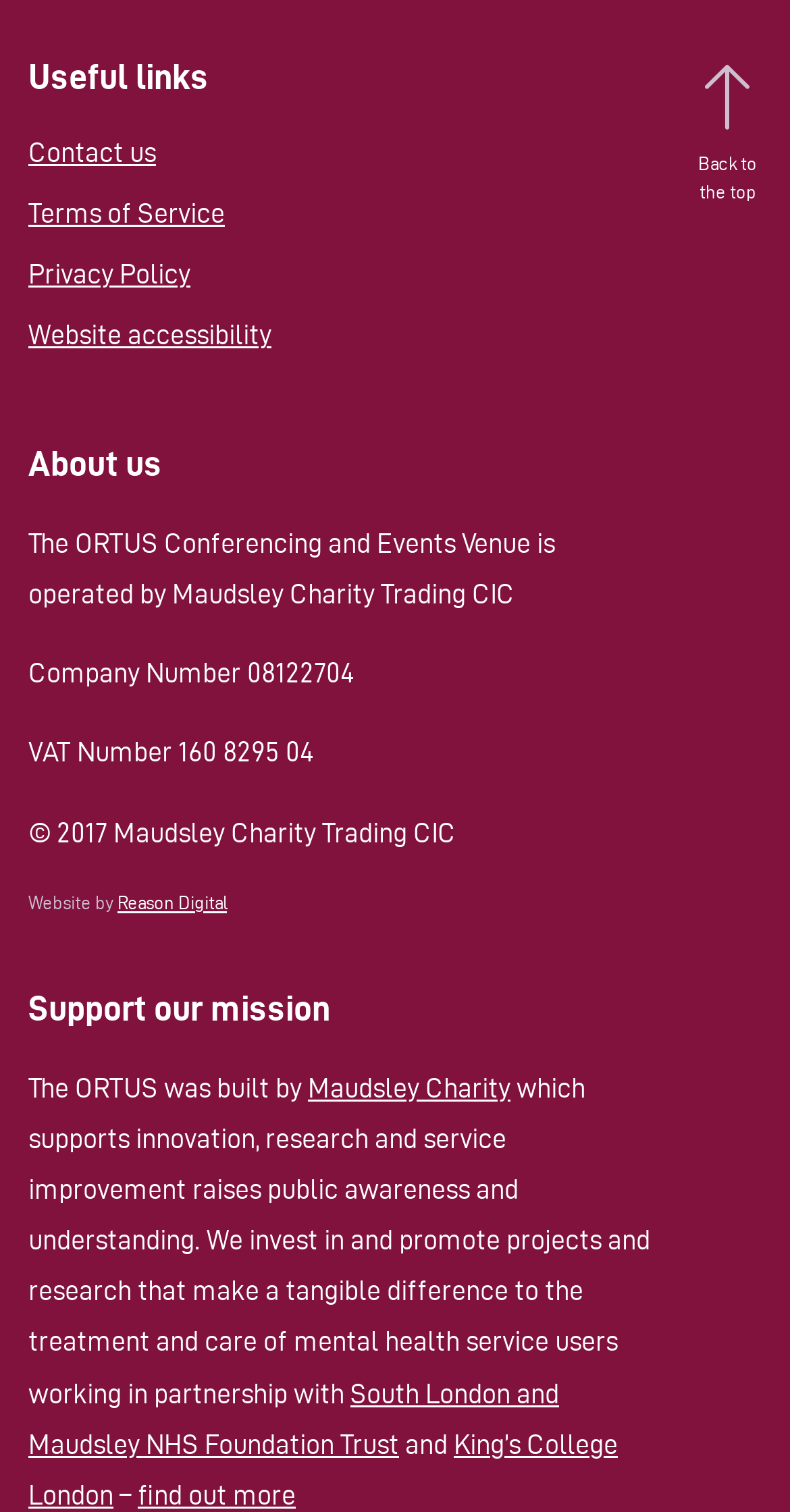Indicate the bounding box coordinates of the clickable region to achieve the following instruction: "Learn about terms of service."

[0.036, 0.131, 0.285, 0.151]